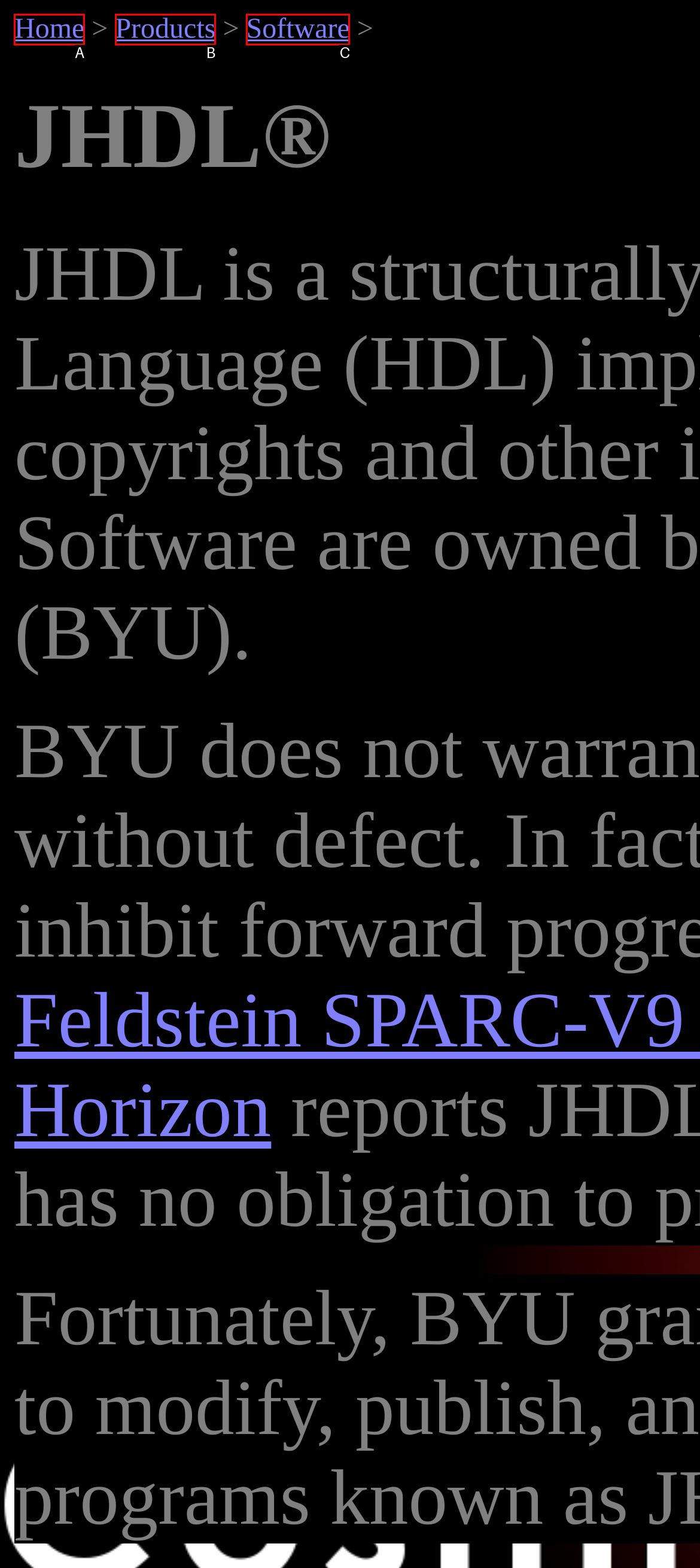From the given choices, indicate the option that best matches: Software
State the letter of the chosen option directly.

C